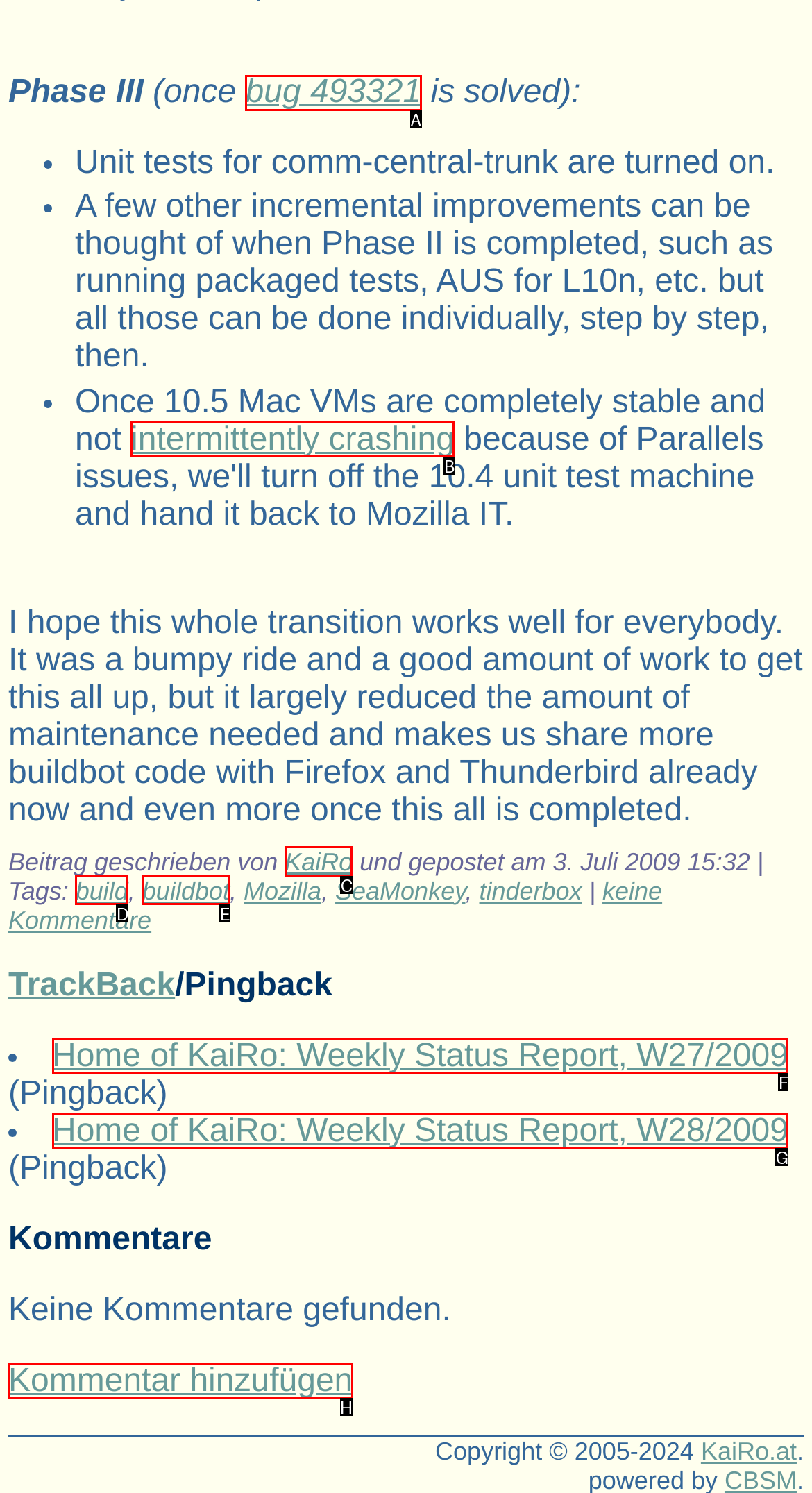Determine the correct UI element to click for this instruction: Toggle navigation. Respond with the letter of the chosen element.

None